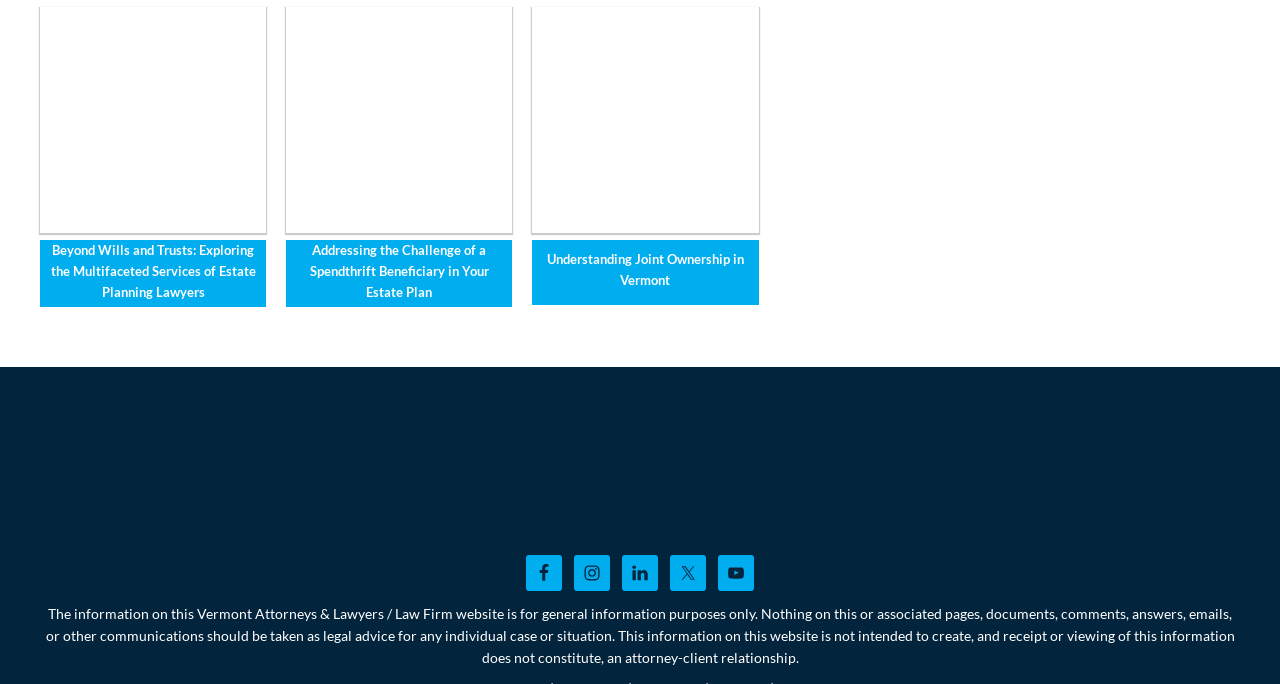Show the bounding box coordinates of the element that should be clicked to complete the task: "Read about 'Beyond Wills and Trusts: Exploring the Multifaceted Services of Estate Planning Lawyers'".

[0.035, 0.351, 0.204, 0.443]